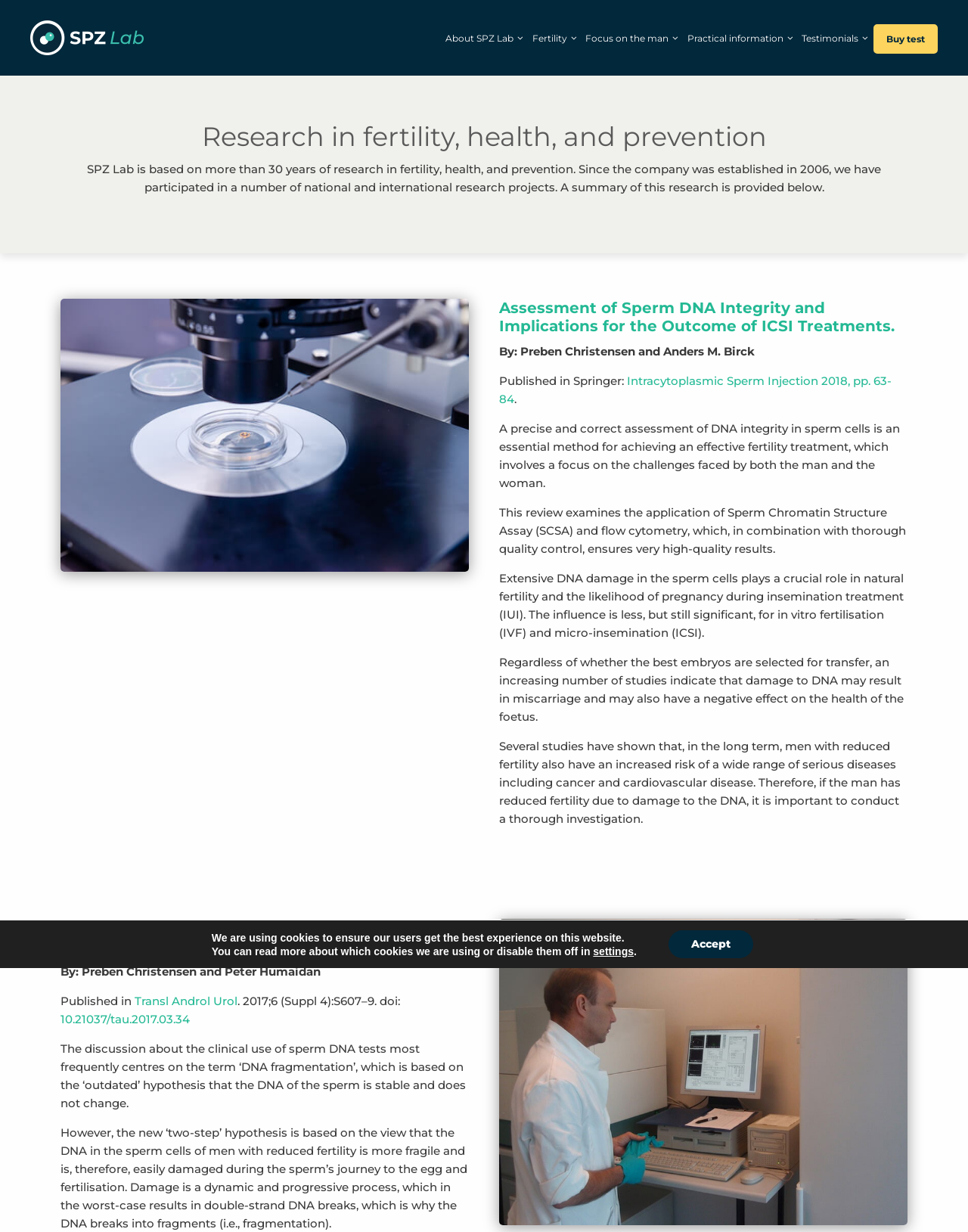Please find the bounding box coordinates of the element that you should click to achieve the following instruction: "View the publication details in Springer". The coordinates should be presented as four float numbers between 0 and 1: [left, top, right, bottom].

[0.516, 0.303, 0.648, 0.315]